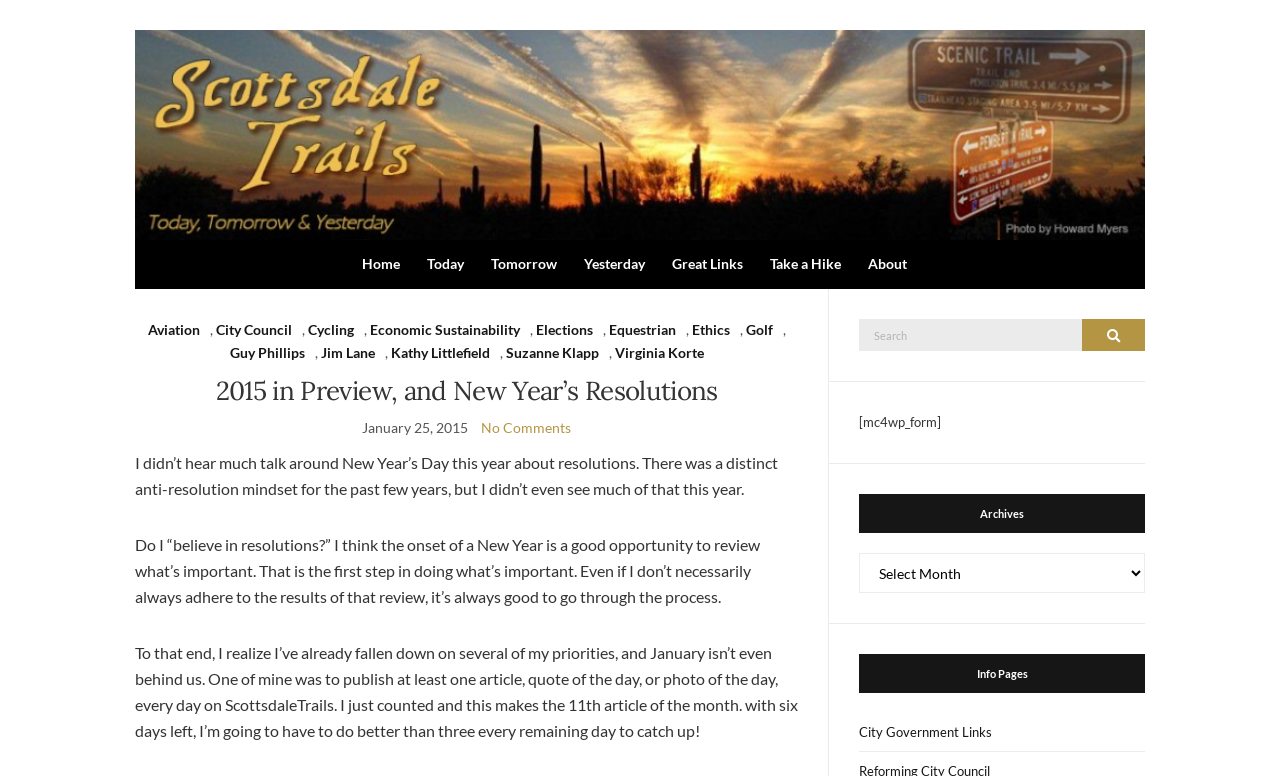Summarize the webpage with a detailed and informative caption.

The webpage is about Scottsdale Trails, with a focus on the year 2015 and New Year's resolutions. At the top, there is a logo and a link to "Scottsdale Trails" with an image. Below this, there is a navigation menu with links to "Home", "Today", "Tomorrow", "Yesterday", "Great Links", "Take a Hike", and "About". The "About" link has a dropdown menu with various sub-links, including "Aviation", "City Council", "Cycling", and more.

The main content of the page is an article titled "2015 in Preview, and New Year’s Resolutions". The article is dated January 25, 2015, and has no comments. The text discusses the idea of New Year's resolutions and the author's own approach to reviewing priorities at the start of the year. The author reflects on their own failures to meet their goals and resolves to do better.

To the right of the article, there is a search bar with a button and a label "Search for:". Below this, there is a section with a heading "Archives" and a combobox to select archives. Further down, there is a heading "Info Pages" and a link to "City Government Links".